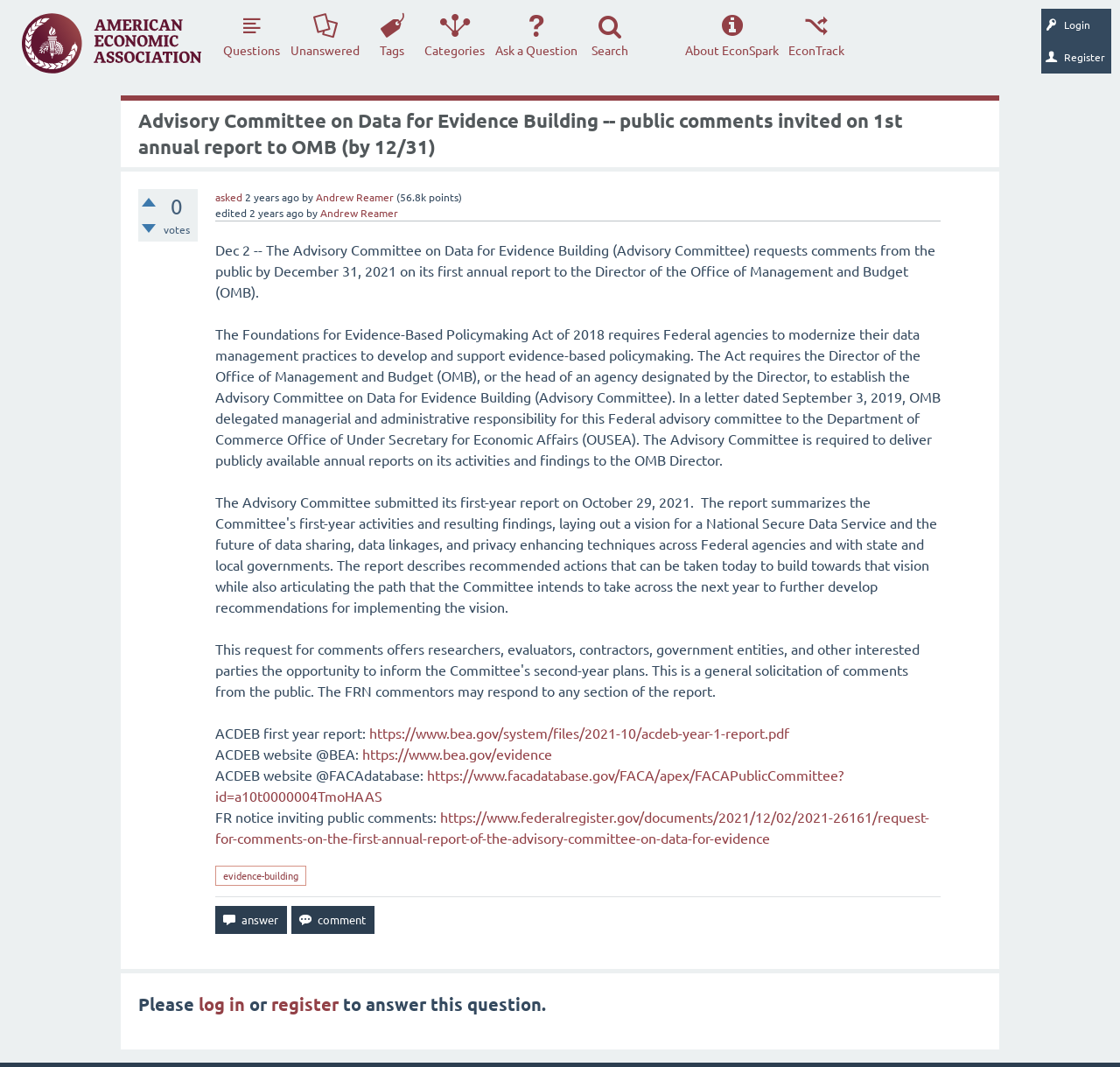Find the bounding box coordinates of the clickable area that will achieve the following instruction: "Ask a question".

[0.439, 0.008, 0.52, 0.058]